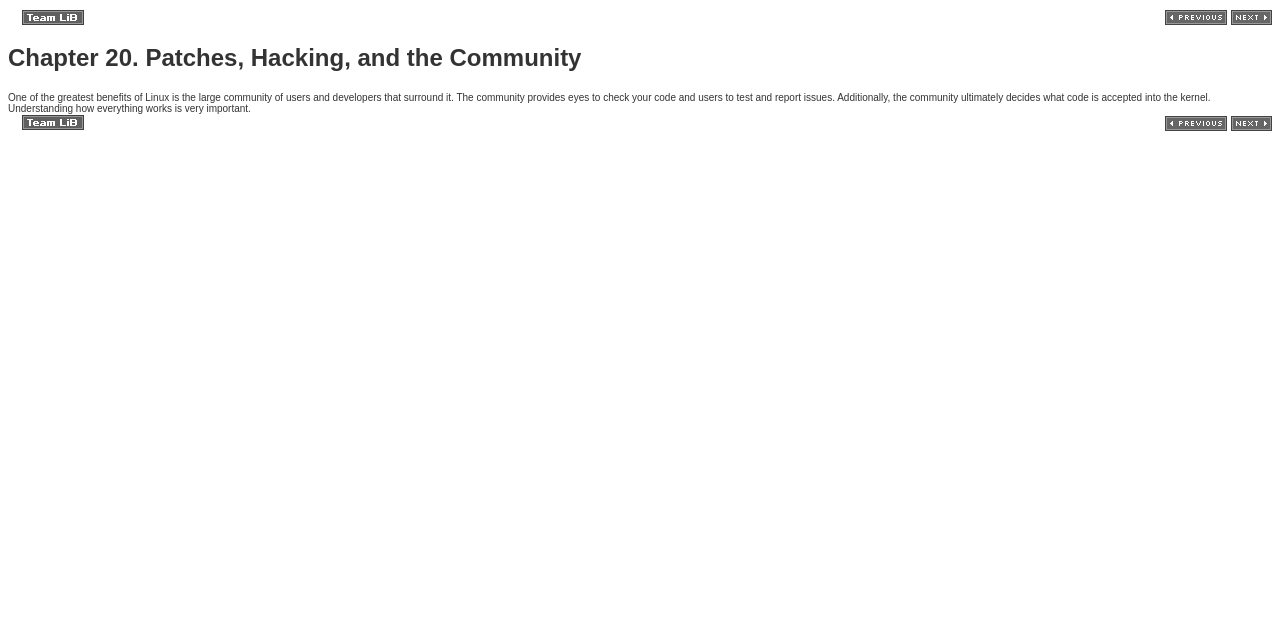Produce an extensive caption that describes everything on the webpage.

This webpage is about Chapter 20 of a book, specifically focusing on "Patches, Hacking, and the Community" in the context of Linux. At the top of the page, there is a navigation bar with three elements: a "Team LiB" link with an accompanying image on the left, and "Previous Section" and "Next Section" links with their respective images on the right. 

Below the navigation bar, there is a heading that repeats the chapter title, "Chapter 20. Patches, Hacking, and the Community". This is followed by a paragraph of text that explains the benefits of the Linux community, including the ability to review code and test for issues. The text also highlights the importance of understanding how the community works.

Further down the page, there is another navigation bar that is identical to the first one, with the same three elements: "Team LiB" on the left and "Previous Section" and "Next Section" on the right.